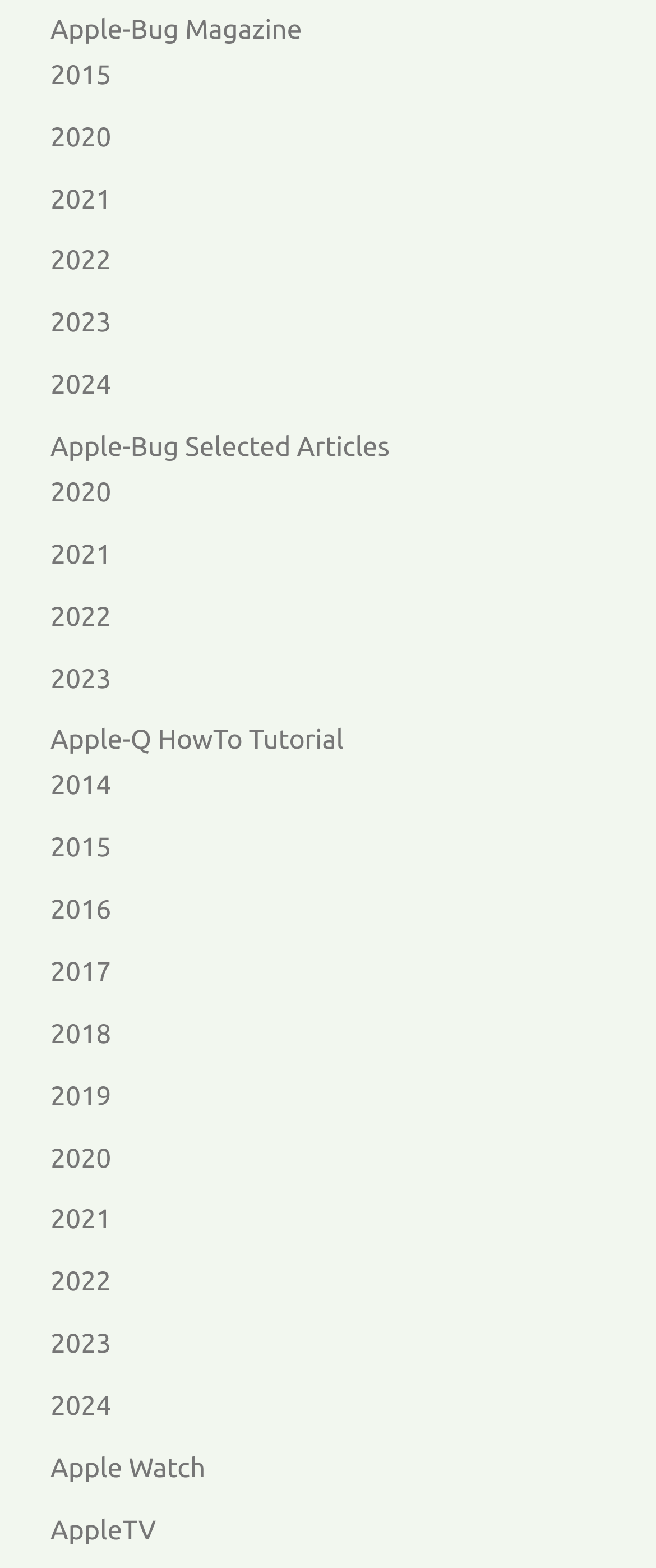Identify the bounding box coordinates of the clickable section necessary to follow the following instruction: "Read Apple-Q HowTo Tutorial". The coordinates should be presented as four float numbers from 0 to 1, i.e., [left, top, right, bottom].

[0.077, 0.463, 0.524, 0.482]